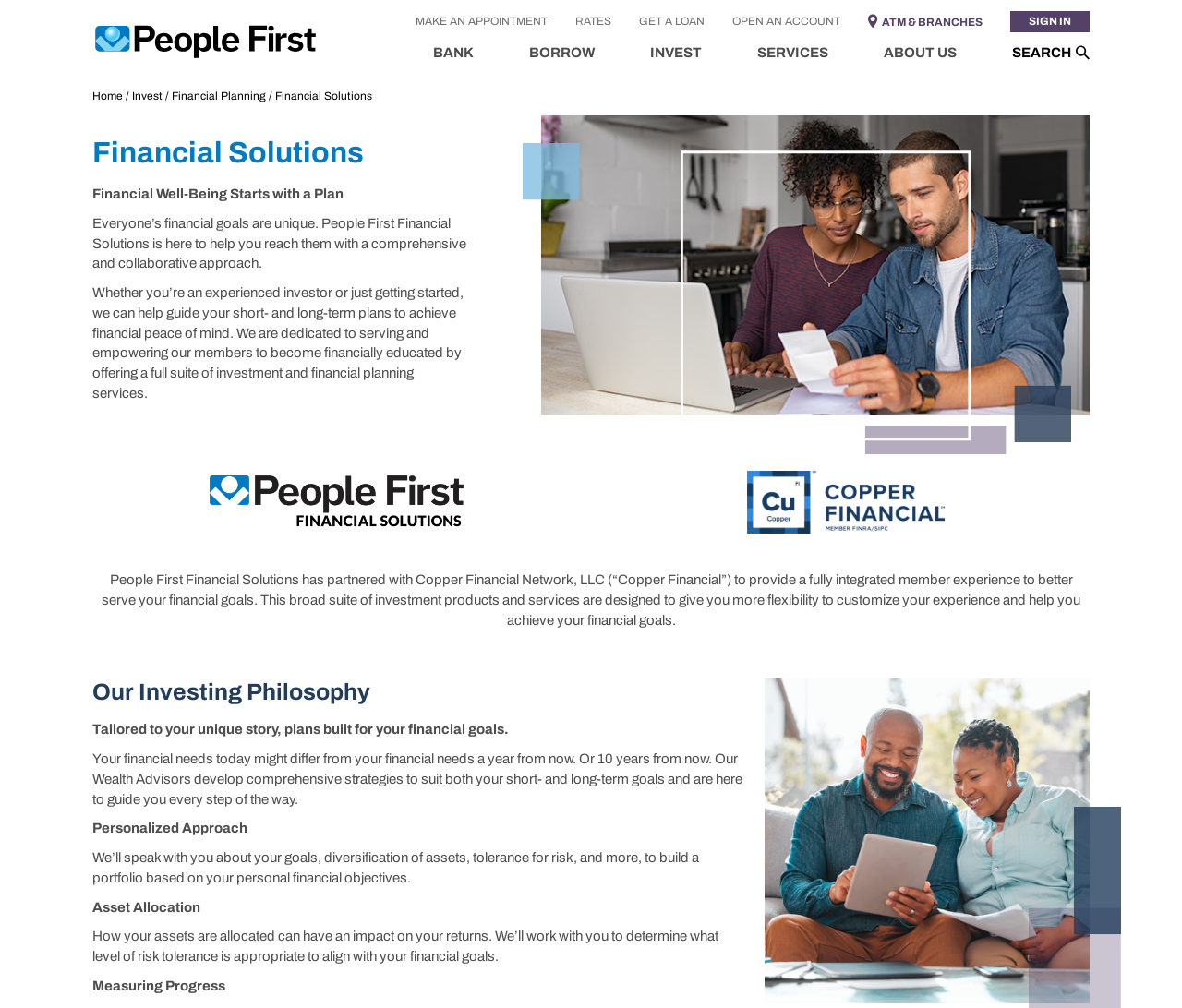What is the name of the network partnered with People First Financial Solutions?
Refer to the image and provide a one-word or short phrase answer.

Copper Financial Network